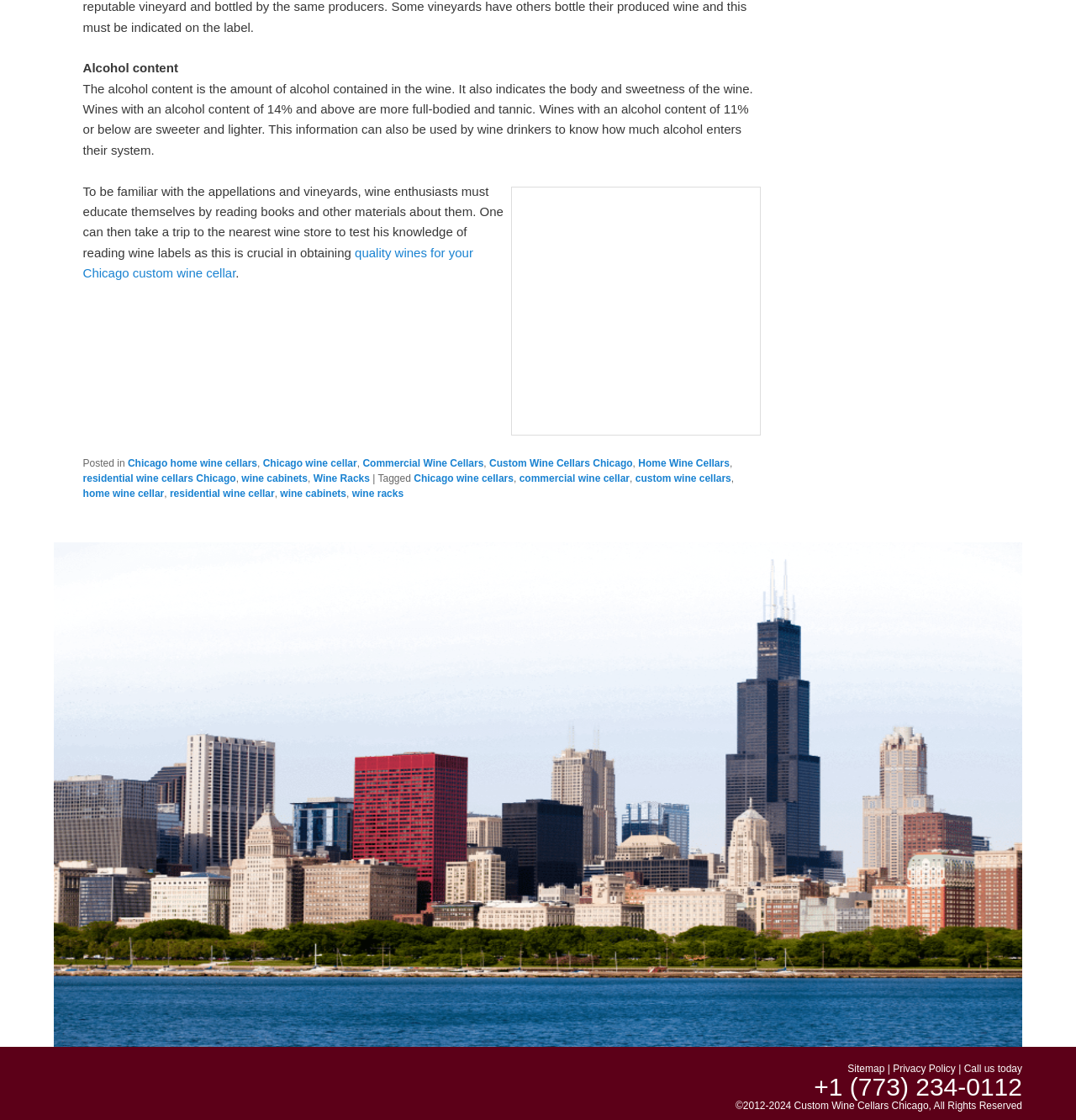Locate the bounding box coordinates of the item that should be clicked to fulfill the instruction: "Click the link to learn about quality wines for your Chicago custom wine cellar".

[0.077, 0.219, 0.44, 0.25]